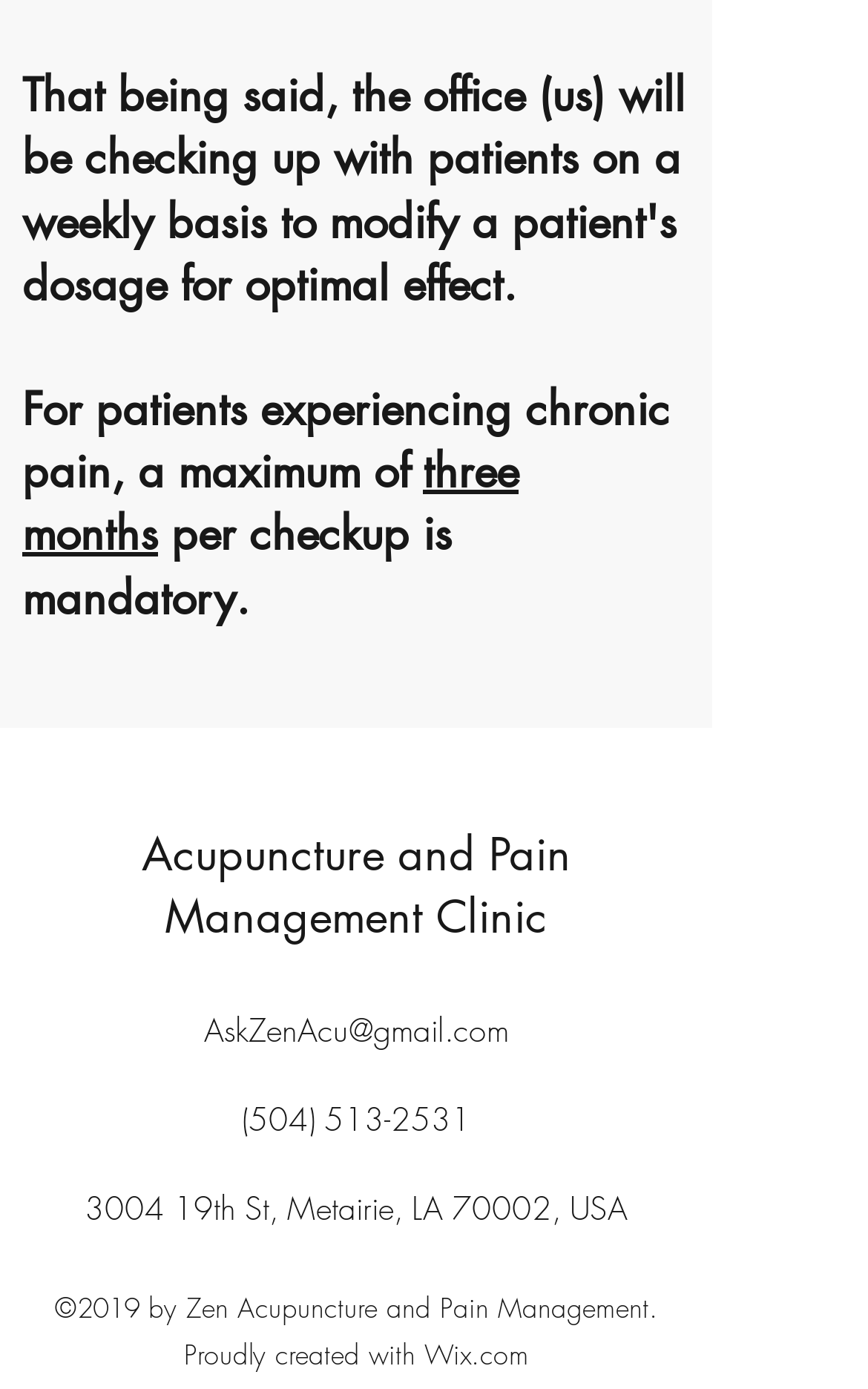What is the clinic's phone number?
Based on the screenshot, provide your answer in one word or phrase.

(504) 513-2531